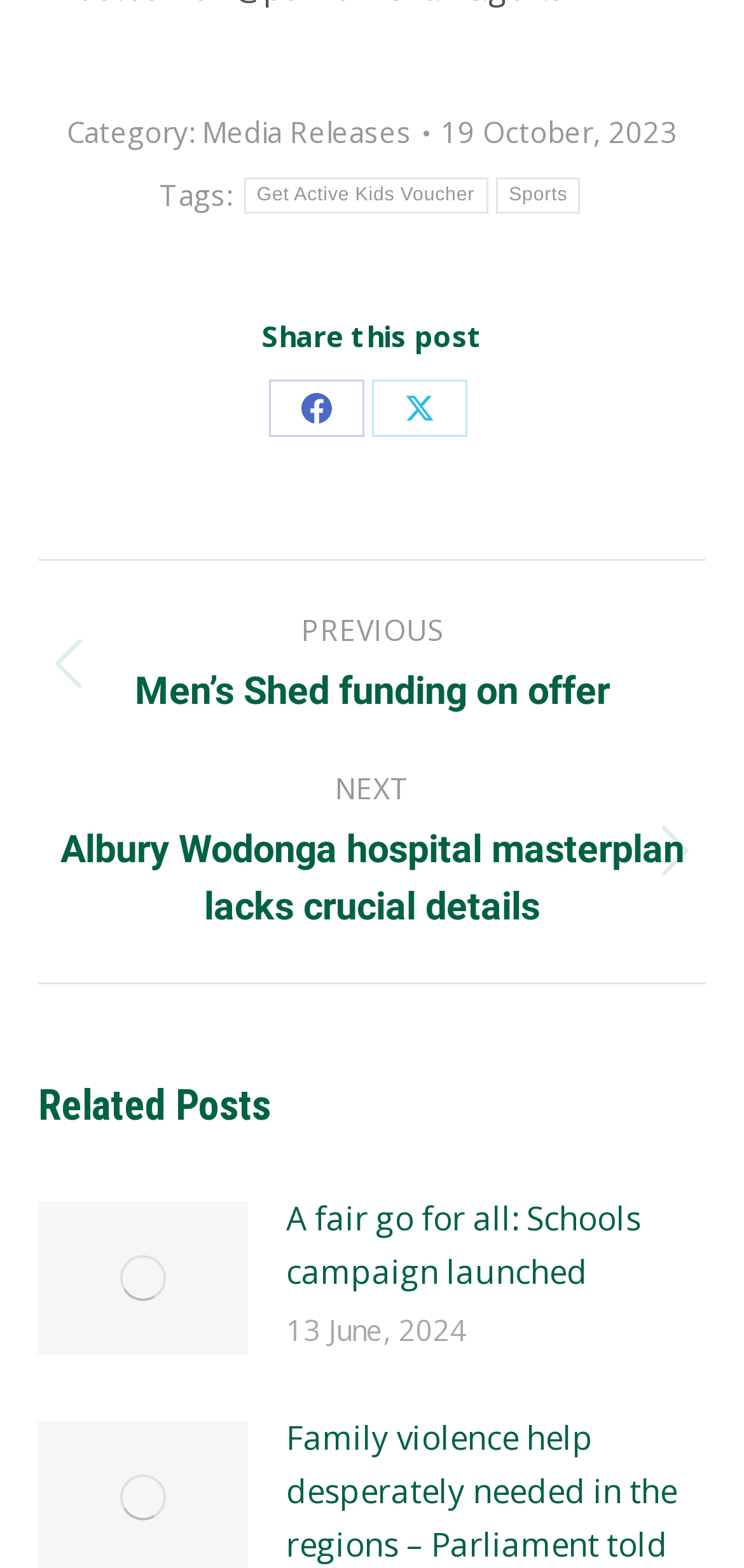Identify the bounding box coordinates of the region that needs to be clicked to carry out this instruction: "View Related Posts". Provide these coordinates as four float numbers ranging from 0 to 1, i.e., [left, top, right, bottom].

[0.051, 0.689, 0.949, 0.724]